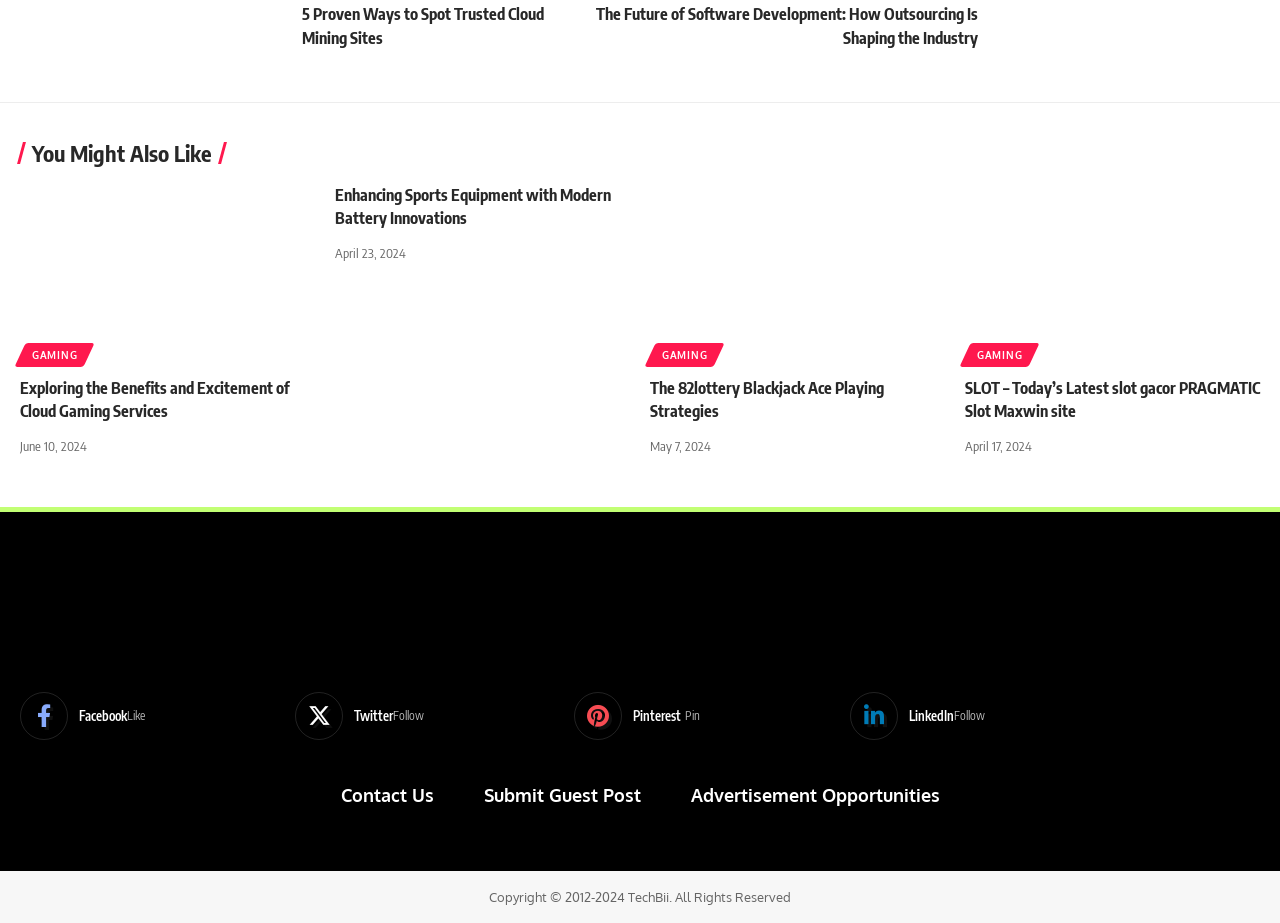Please provide a brief answer to the question using only one word or phrase: 
What is the copyright year range of the website?

2012-2024